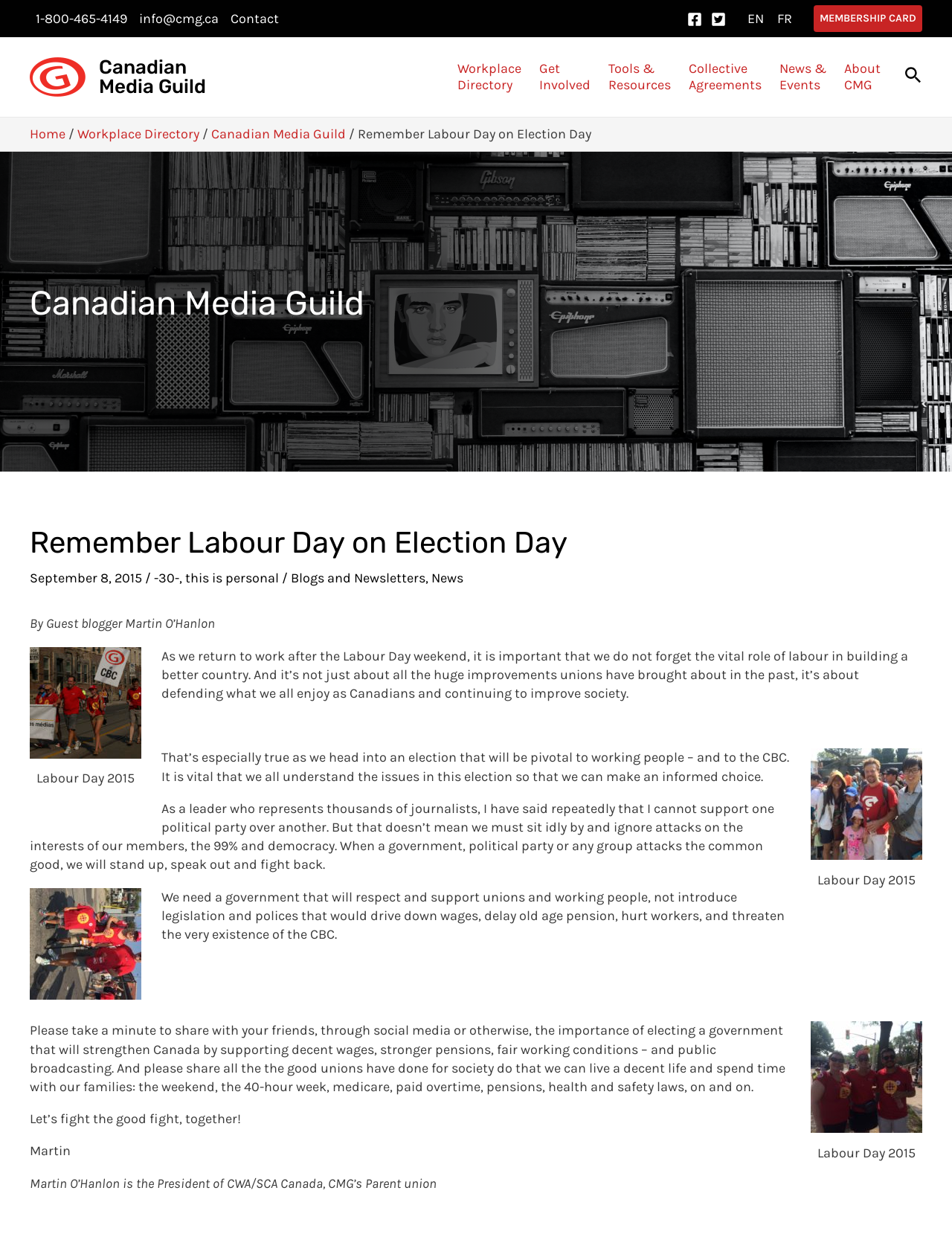What is the author's profession?
Using the image as a reference, answer the question with a short word or phrase.

Journalist